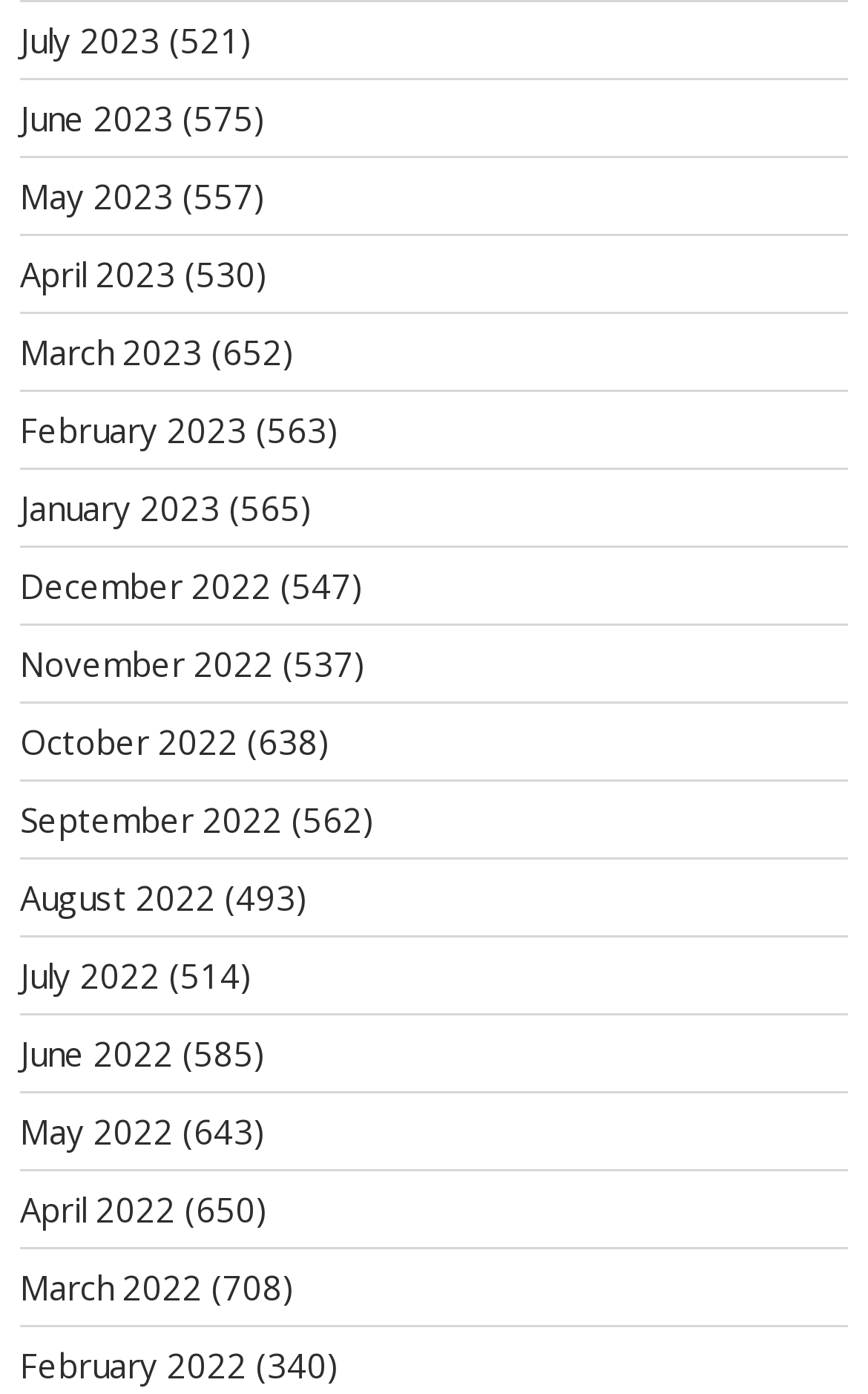Return the bounding box coordinates of the UI element that corresponds to this description: "April 2022". The coordinates must be given as four float numbers in the range of 0 and 1, [left, top, right, bottom].

[0.023, 0.852, 0.202, 0.884]